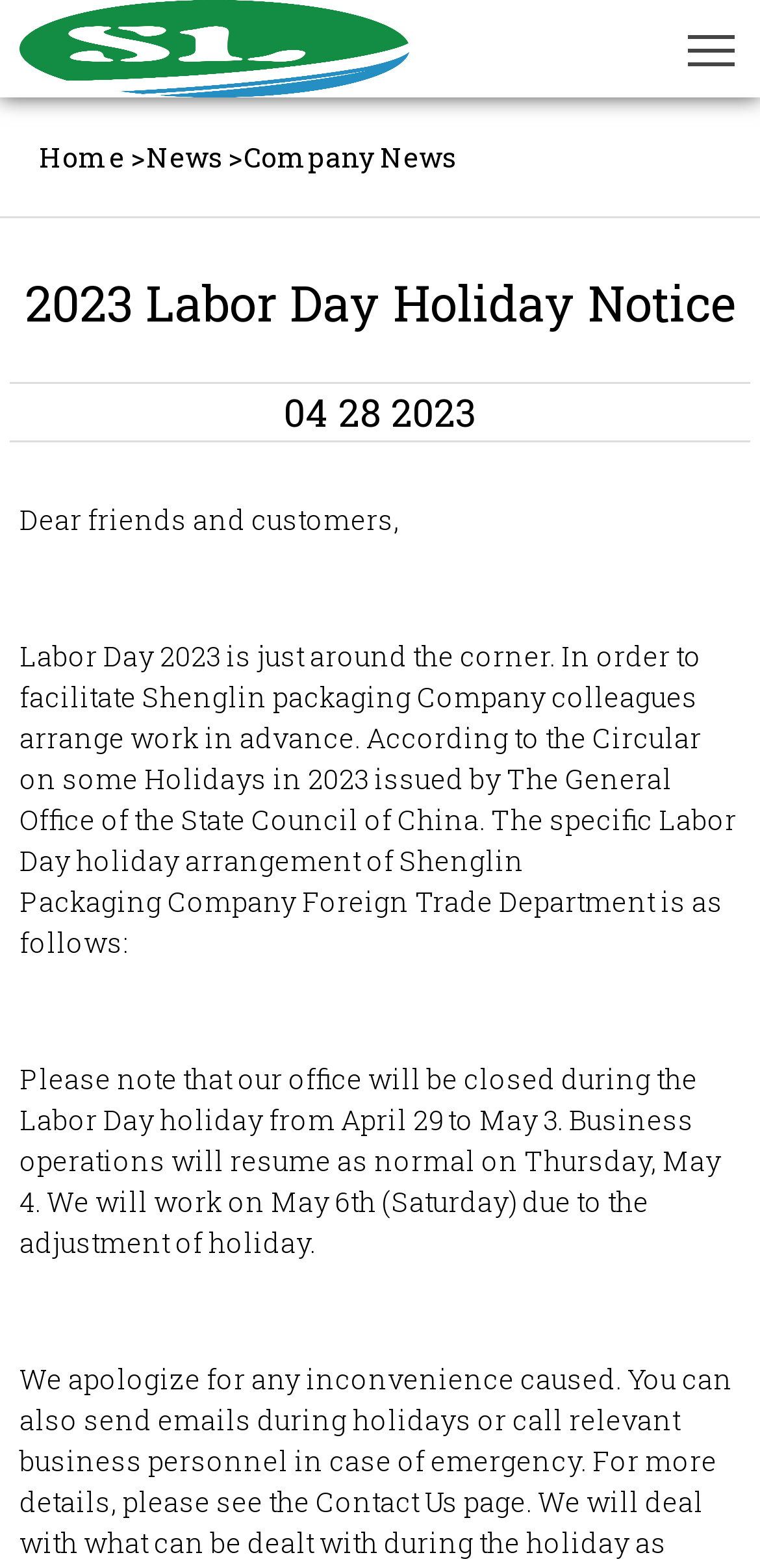Respond with a single word or phrase for the following question: 
What is the purpose of the notice?

Labor Day holiday arrangement